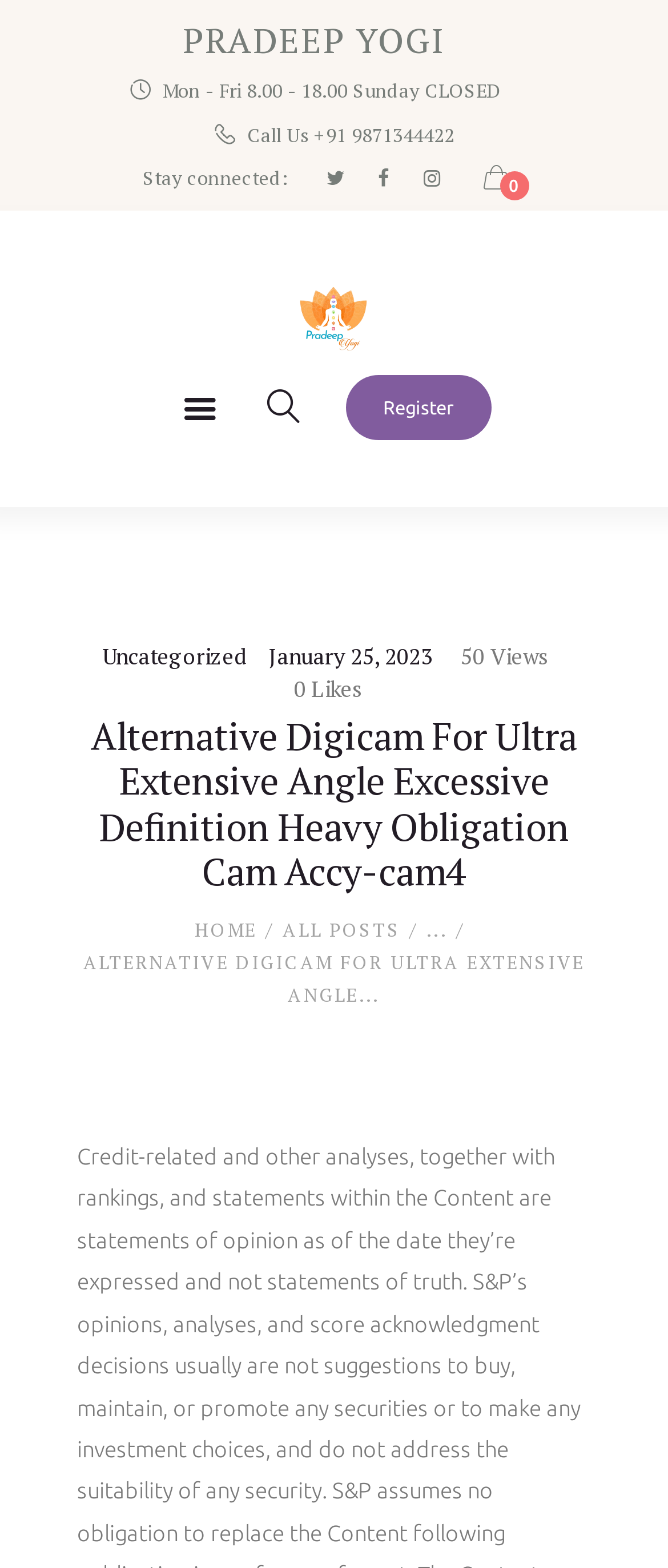Indicate the bounding box coordinates of the element that needs to be clicked to satisfy the following instruction: "Call the phone number". The coordinates should be four float numbers between 0 and 1, i.e., [left, top, right, bottom].

[0.32, 0.076, 0.68, 0.096]